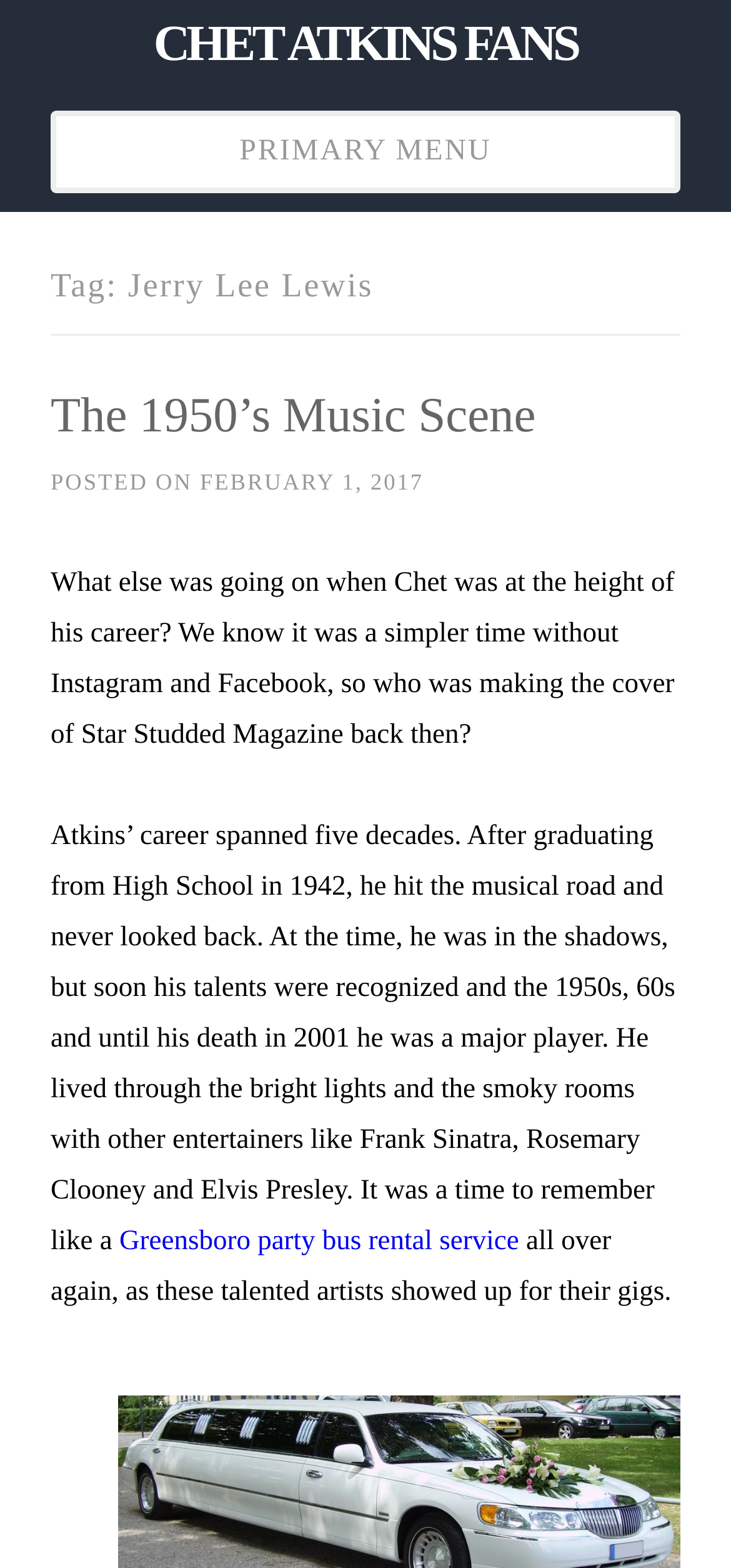Given the description of a UI element: "Primary Menu", identify the bounding box coordinates of the matching element in the webpage screenshot.

[0.069, 0.071, 0.931, 0.123]